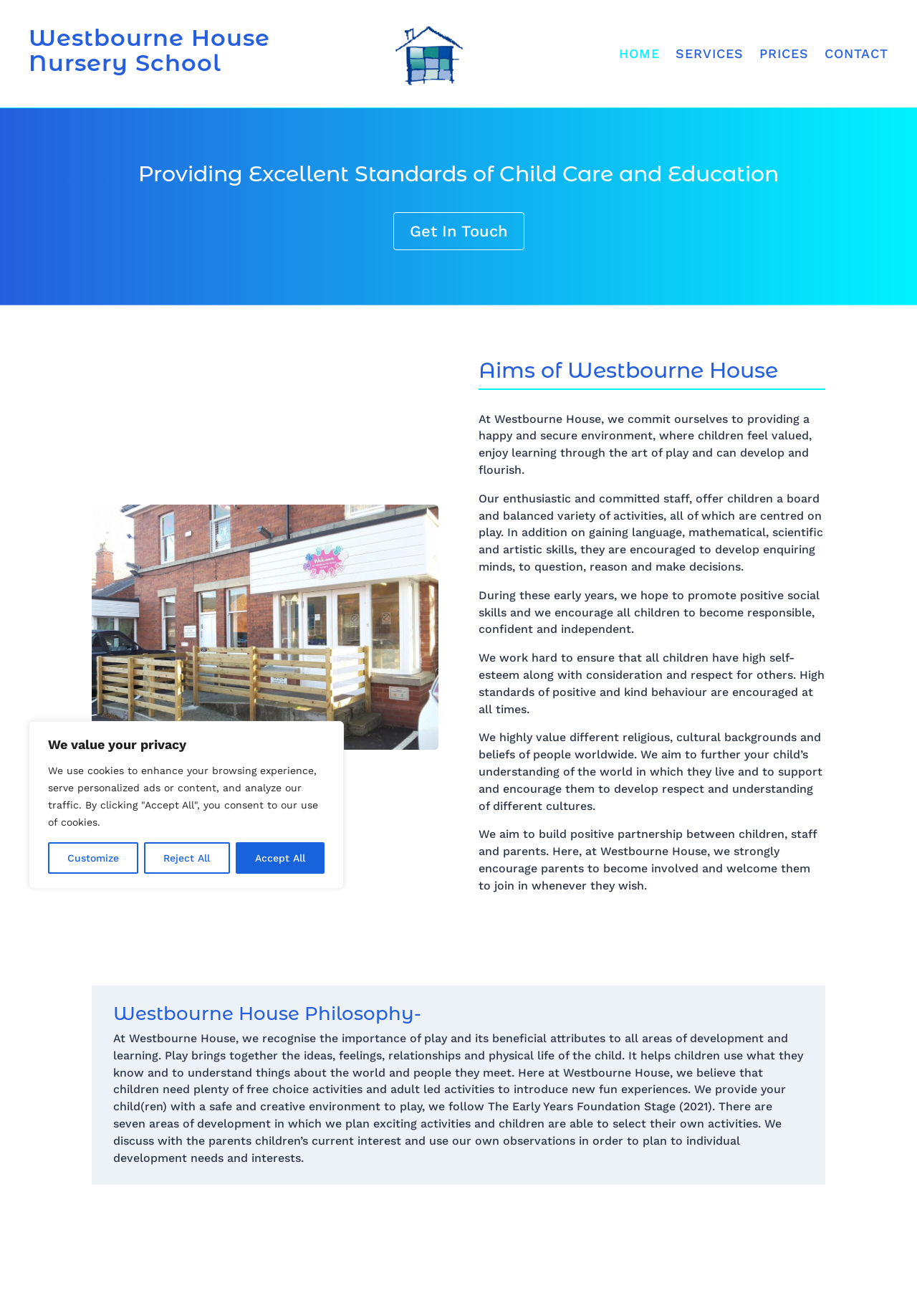Please specify the bounding box coordinates of the element that should be clicked to execute the given instruction: 'Go to HOME page'. Ensure the coordinates are four float numbers between 0 and 1, expressed as [left, top, right, bottom].

[0.675, 0.014, 0.72, 0.068]